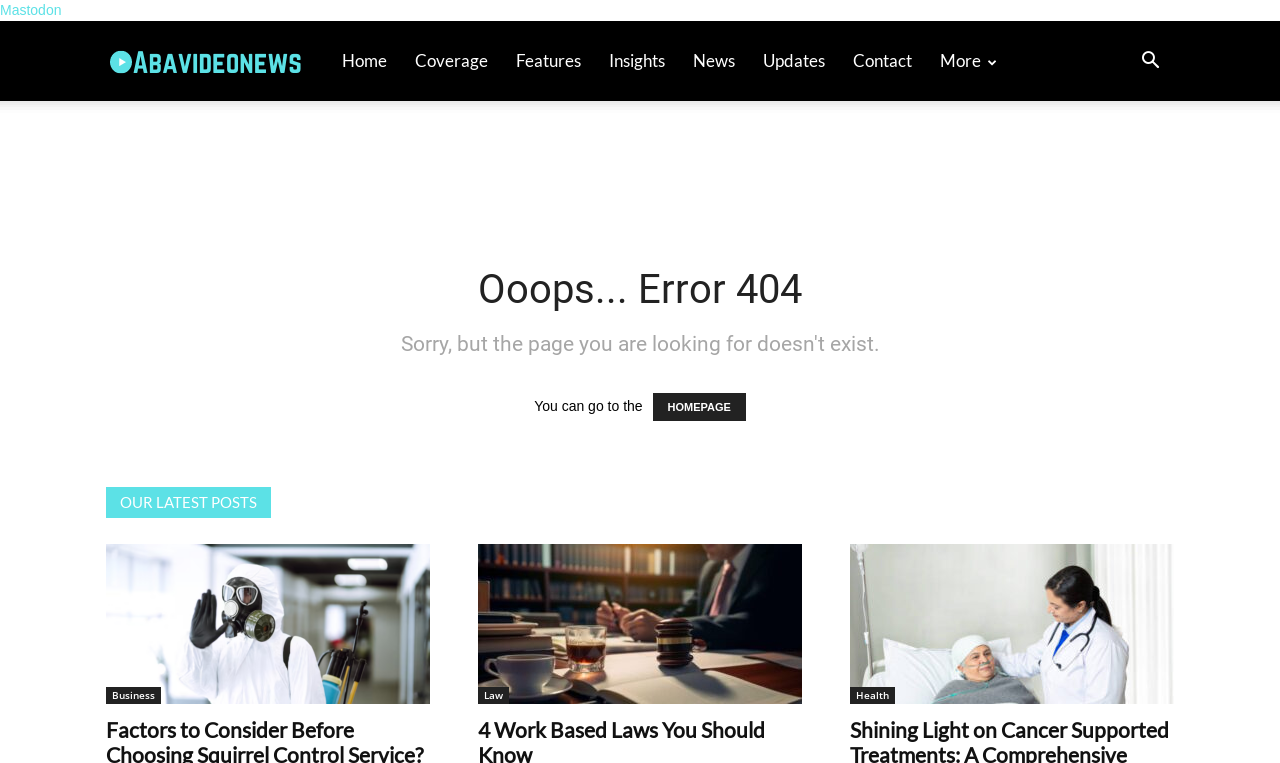Determine the bounding box coordinates for the region that must be clicked to execute the following instruction: "read Factors to Consider Before Choosing Squirrel Control Service?".

[0.083, 0.713, 0.336, 0.923]